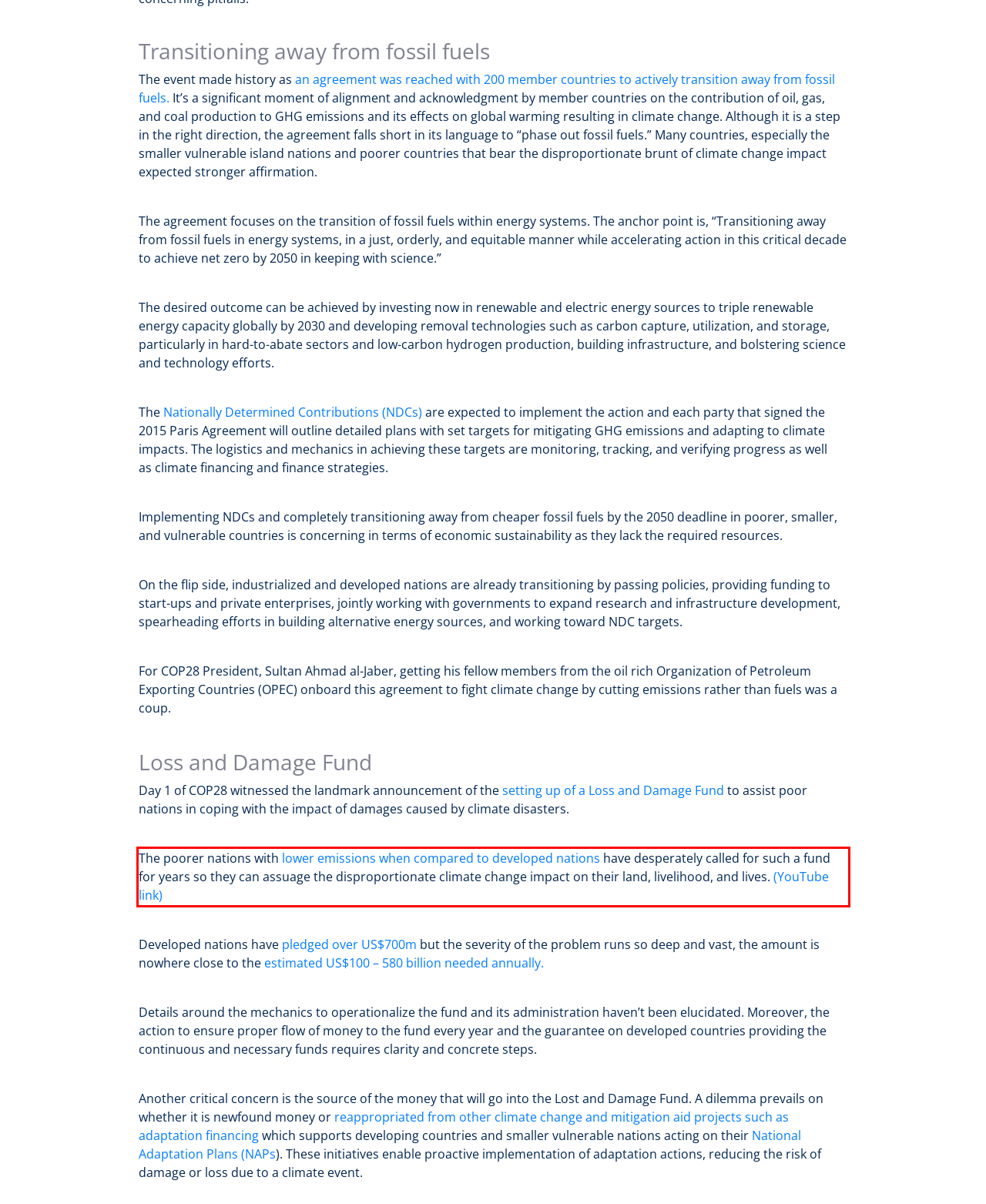Extract and provide the text found inside the red rectangle in the screenshot of the webpage.

The poorer nations with lower emissions when compared to developed nations have desperately called for such a fund for years so they can assuage the disproportionate climate change impact on their land, livelihood, and lives. (YouTube link)